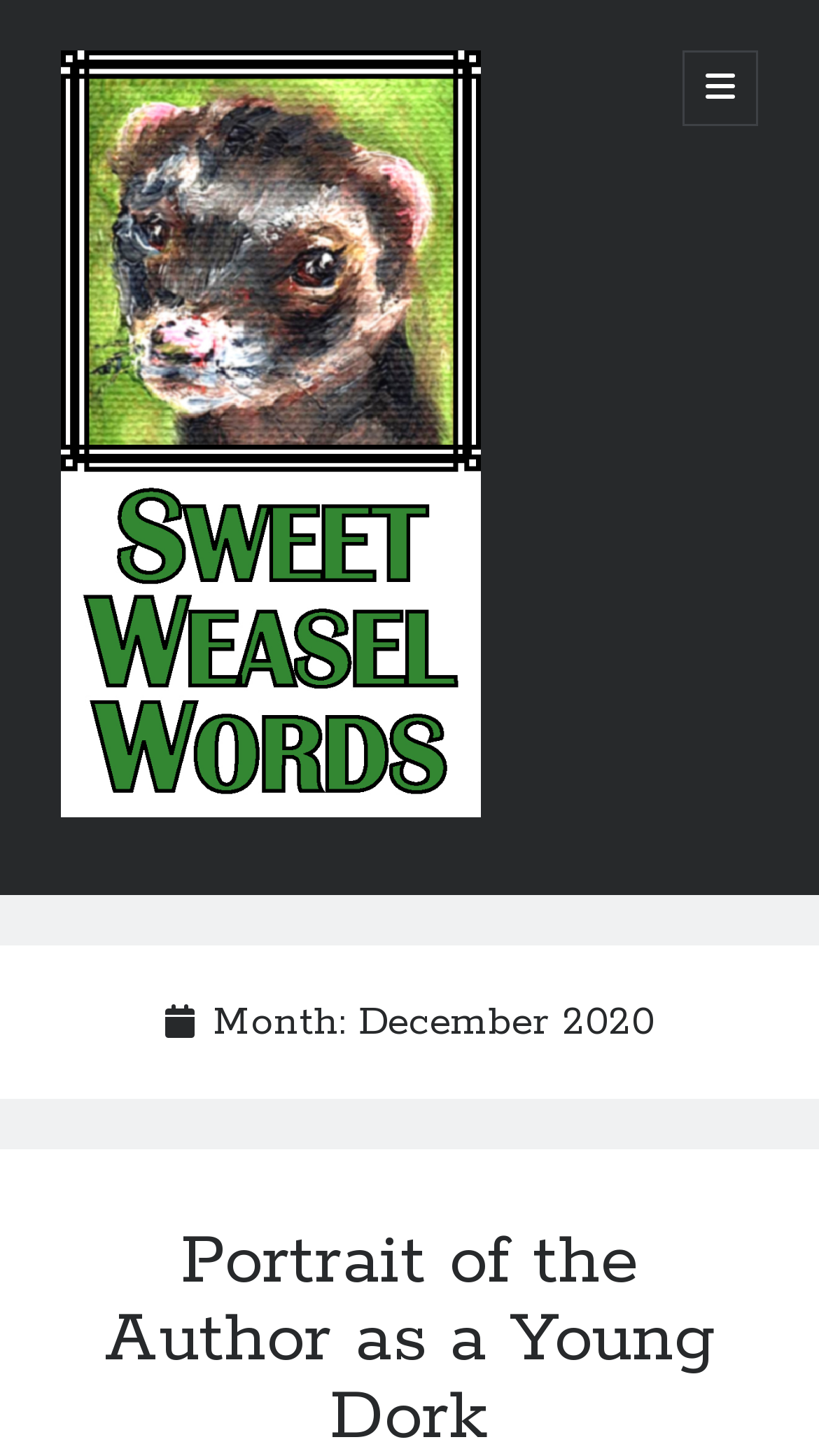Give a concise answer using one word or a phrase to the following question:
What is the purpose of the button with the icon?

Open primary menu